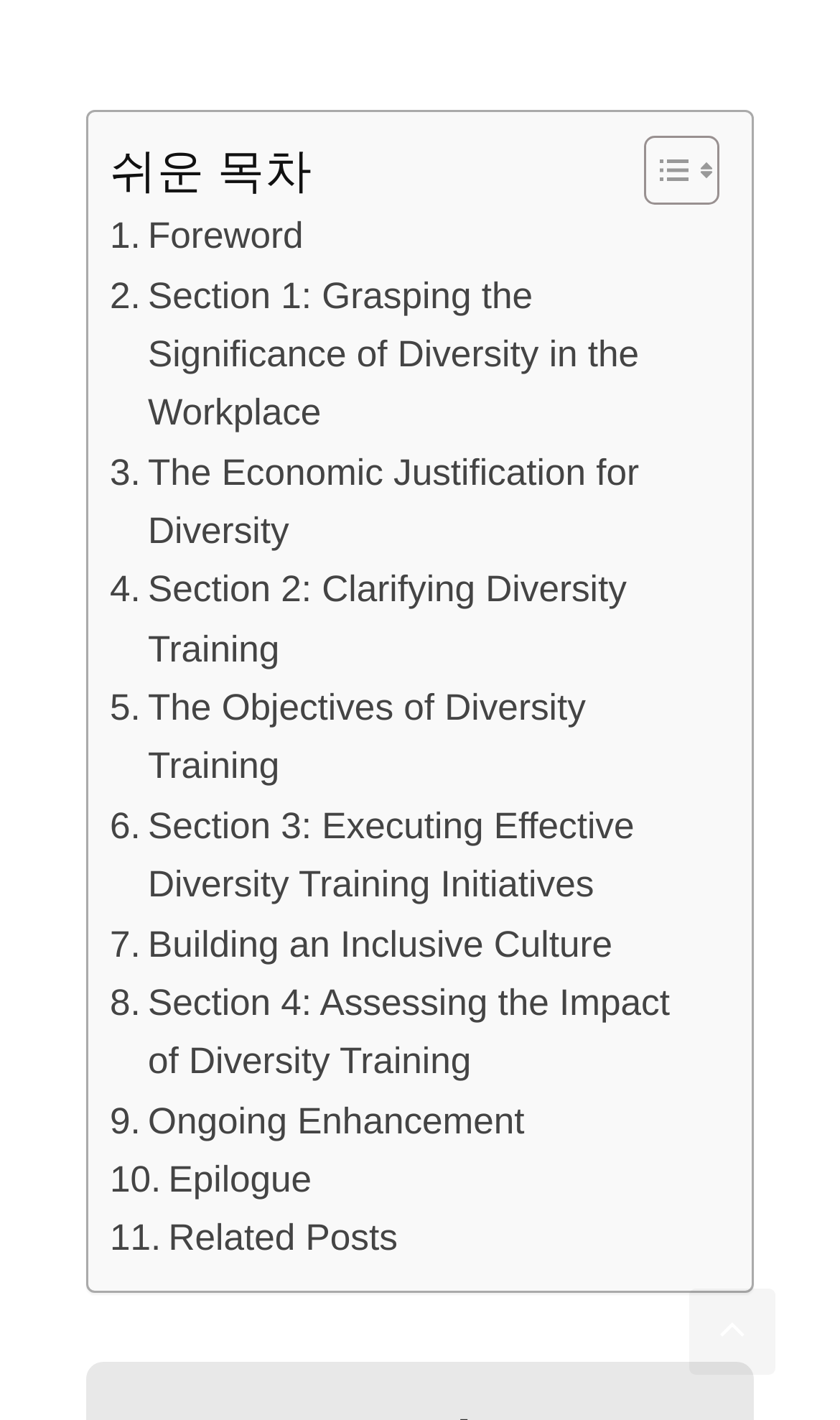How many sections are there in the table of content?
Refer to the screenshot and deliver a thorough answer to the question presented.

There are four sections in the table of content, namely 'Section 1: Grasping the Significance of Diversity in the Workplace', 'Section 2: Clarifying Diversity Training', 'Section 3: Executing Effective Diversity Training Initiatives', and 'Section 4: Assessing the Impact of Diversity Training'.